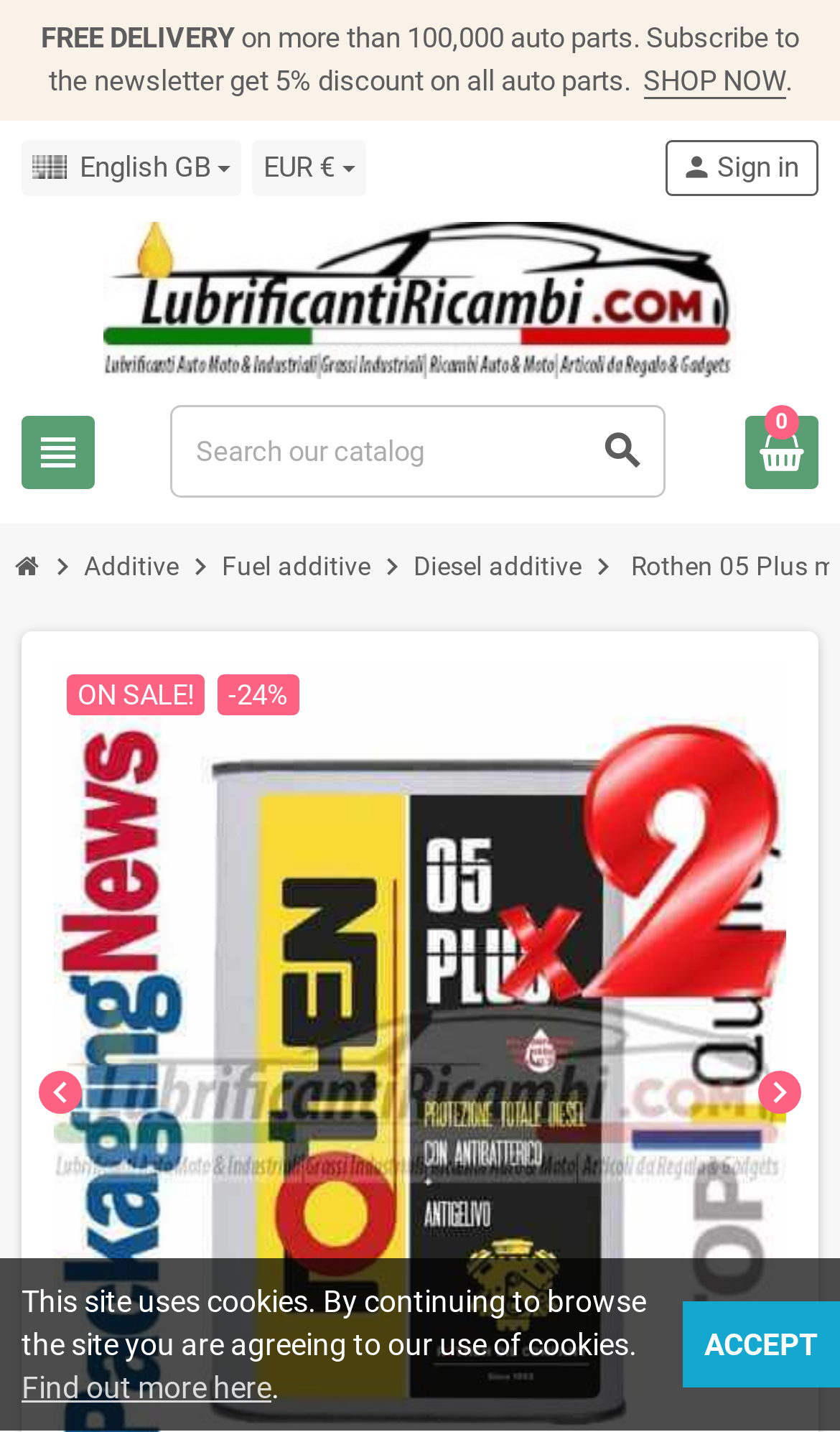Is there a sale on the website? Based on the image, give a response in one word or a short phrase.

Yes